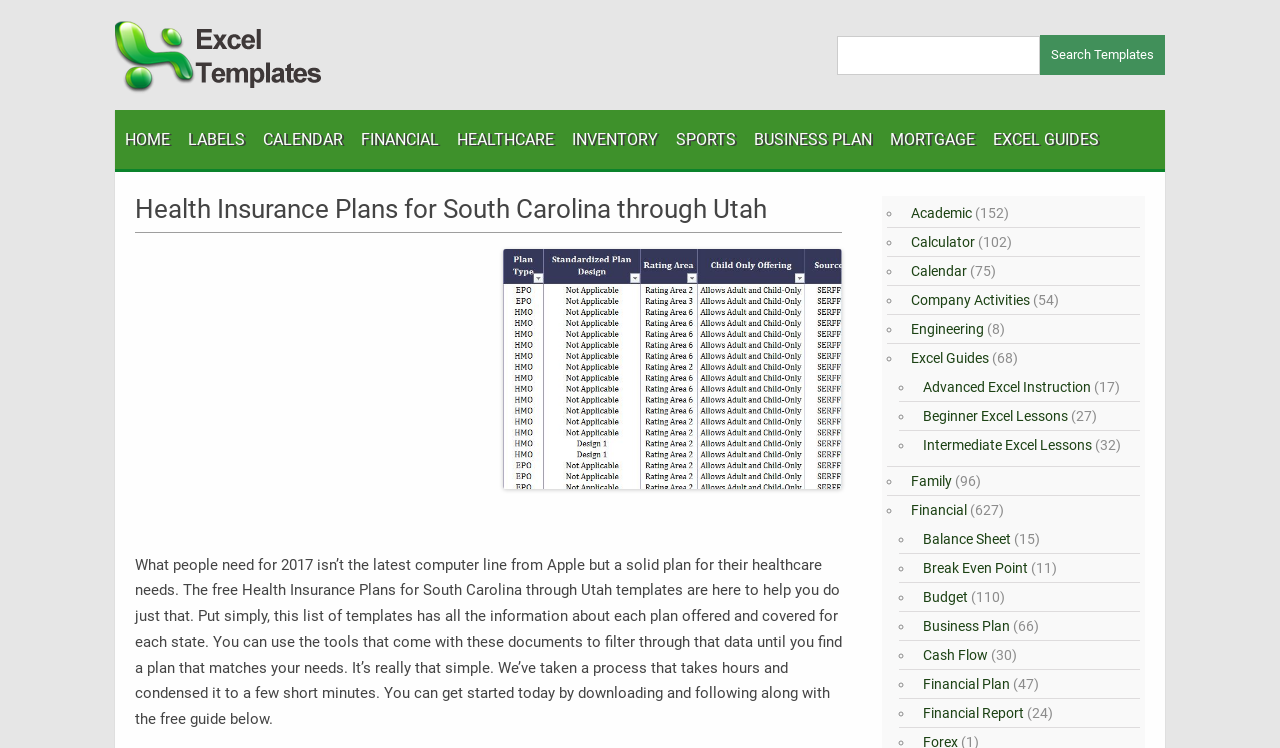Locate the bounding box coordinates of the clickable element to fulfill the following instruction: "View ADVANCED EXCEL INSTRUCTION". Provide the coordinates as four float numbers between 0 and 1 in the format [left, top, right, bottom].

[0.776, 0.336, 0.932, 0.39]